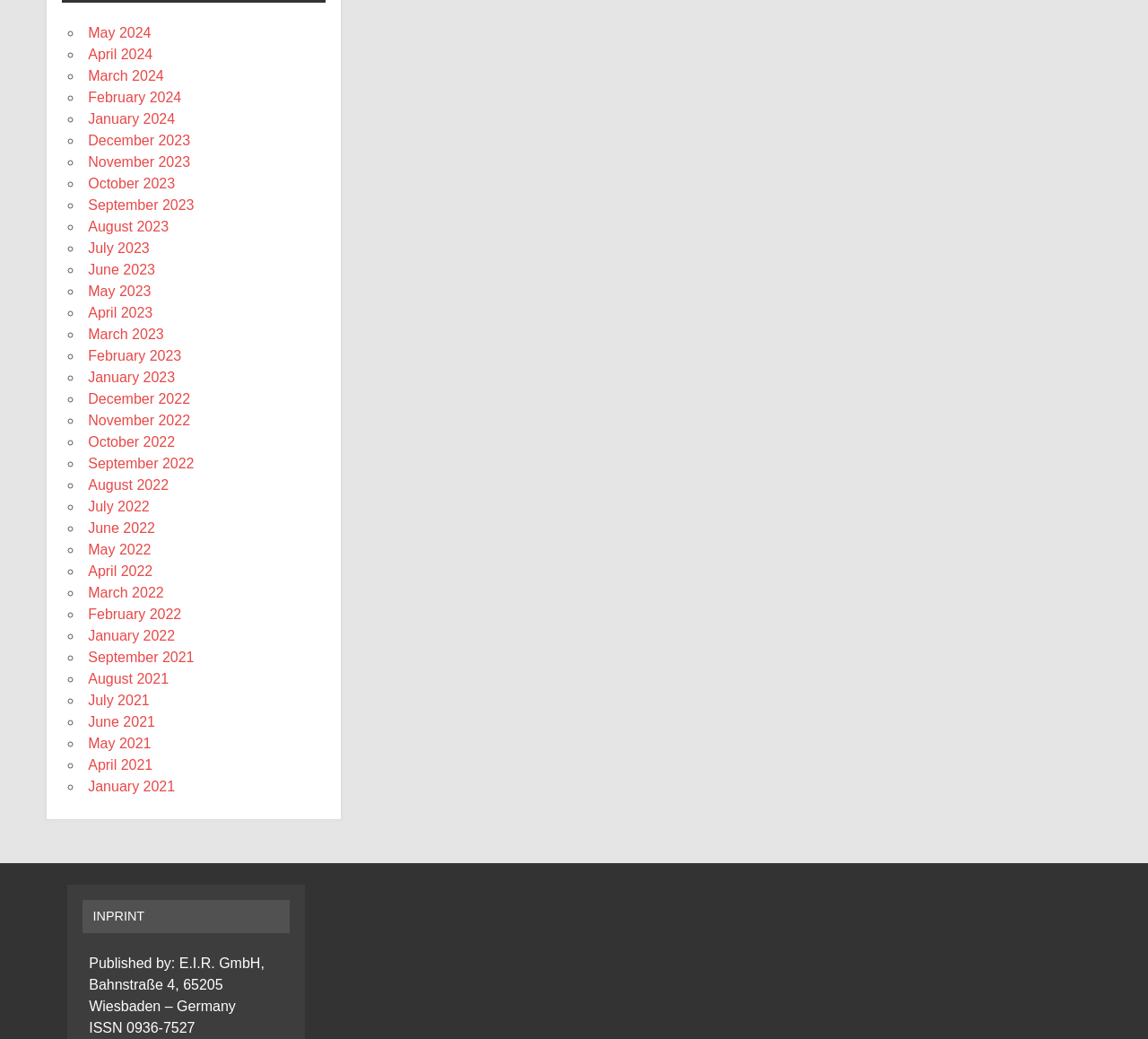Please look at the image and answer the question with a detailed explanation: What is the ISSN number of the publication?

I looked at the bottom of the webpage and found the ISSN number of the publication, which is 0936-7527.